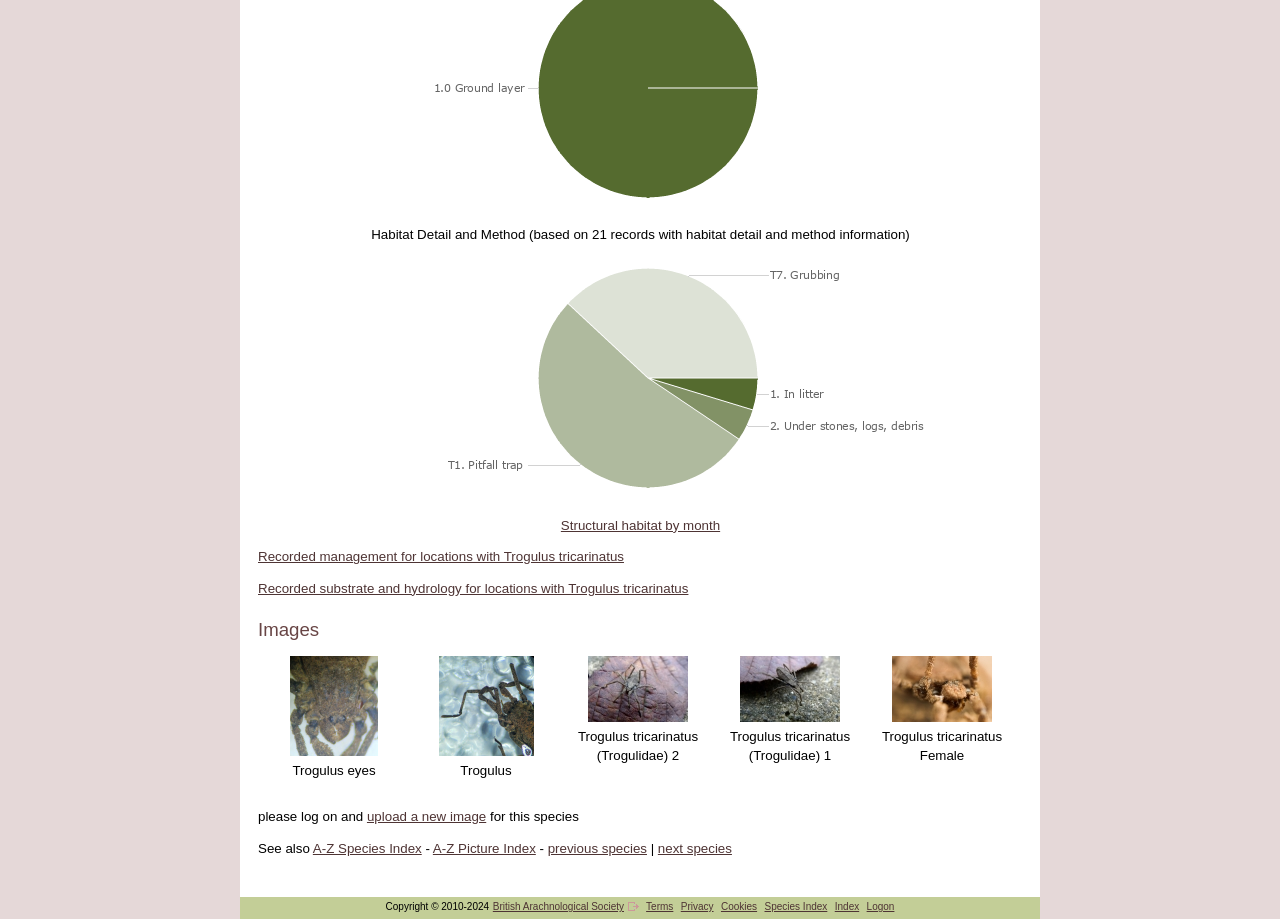What is the purpose of the 'See also' section?
Look at the image and provide a detailed response to the question.

The 'See also' section provides related links to other relevant pages, such as 'A-Z Species Index', 'A-Z Picture Index', 'previous species', and 'next species', which suggests that it is intended to help users navigate to related content.